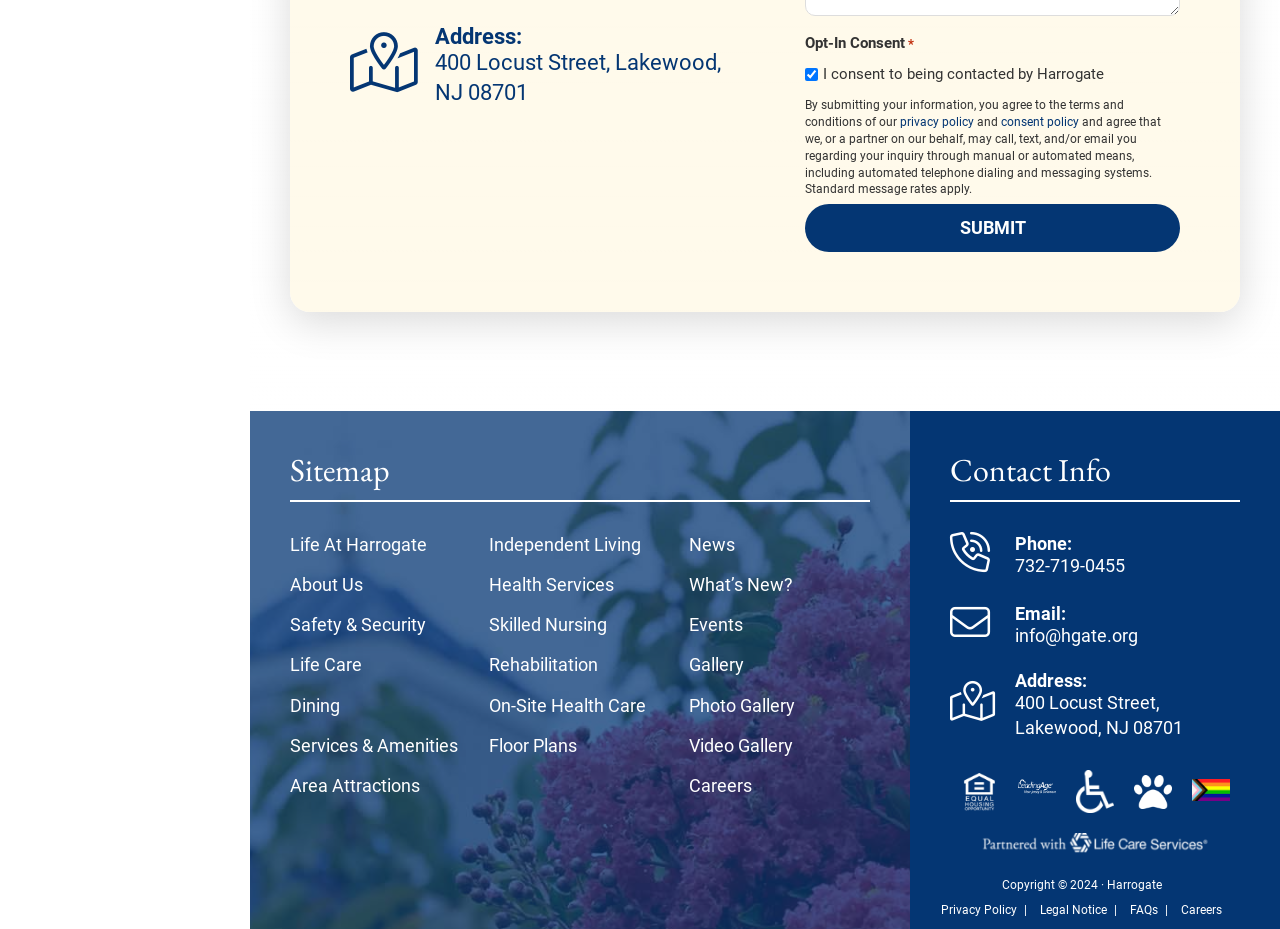Could you indicate the bounding box coordinates of the region to click in order to complete this instruction: "Learn about independent living".

[0.382, 0.573, 0.501, 0.6]